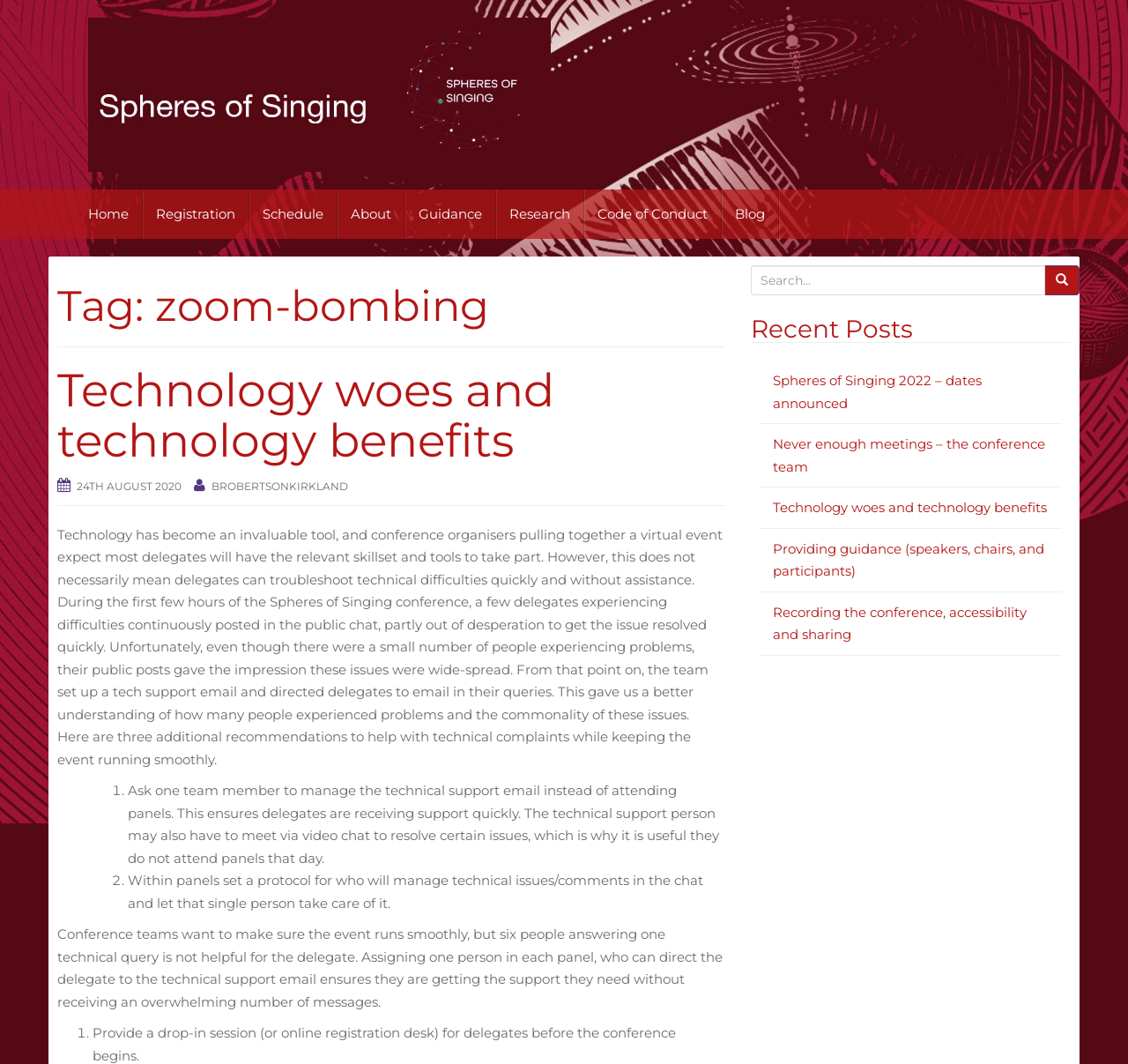Locate the bounding box coordinates of the element to click to perform the following action: 'Read the 'Technology woes and technology benefits' post'. The coordinates should be given as four float values between 0 and 1, in the form of [left, top, right, bottom].

[0.051, 0.343, 0.642, 0.438]